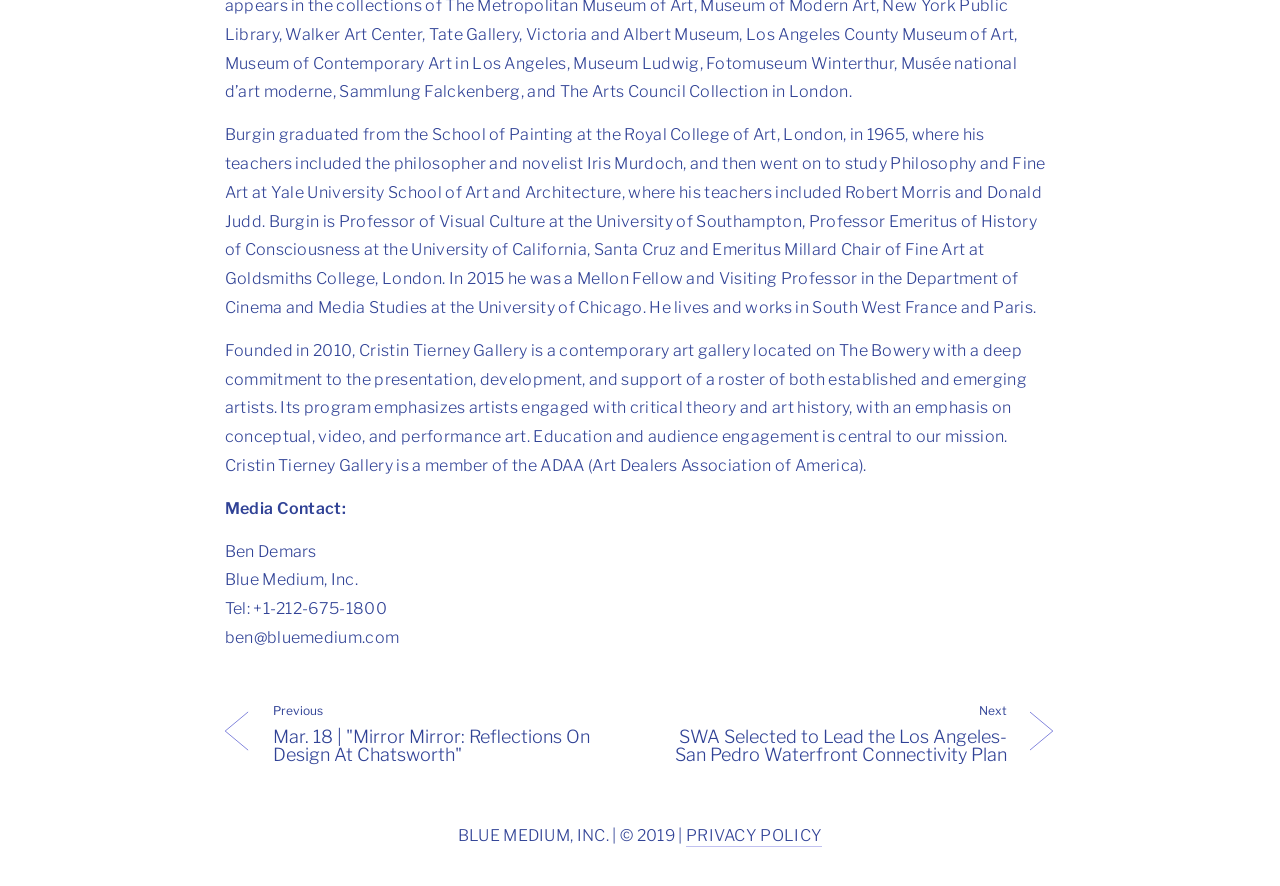Reply to the question with a single word or phrase:
What is the name of the company that handles the gallery's PR?

Blue Medium, Inc.